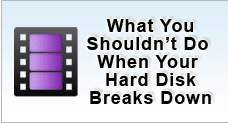Provide a thorough and detailed response to the question by examining the image: 
What does the film reel icon represent?

The film reel icon is often associated with information-sharing, tutorials, or tips, which in this context suggests that the graphic is providing valuable advice or guidance related to hard disk failure.